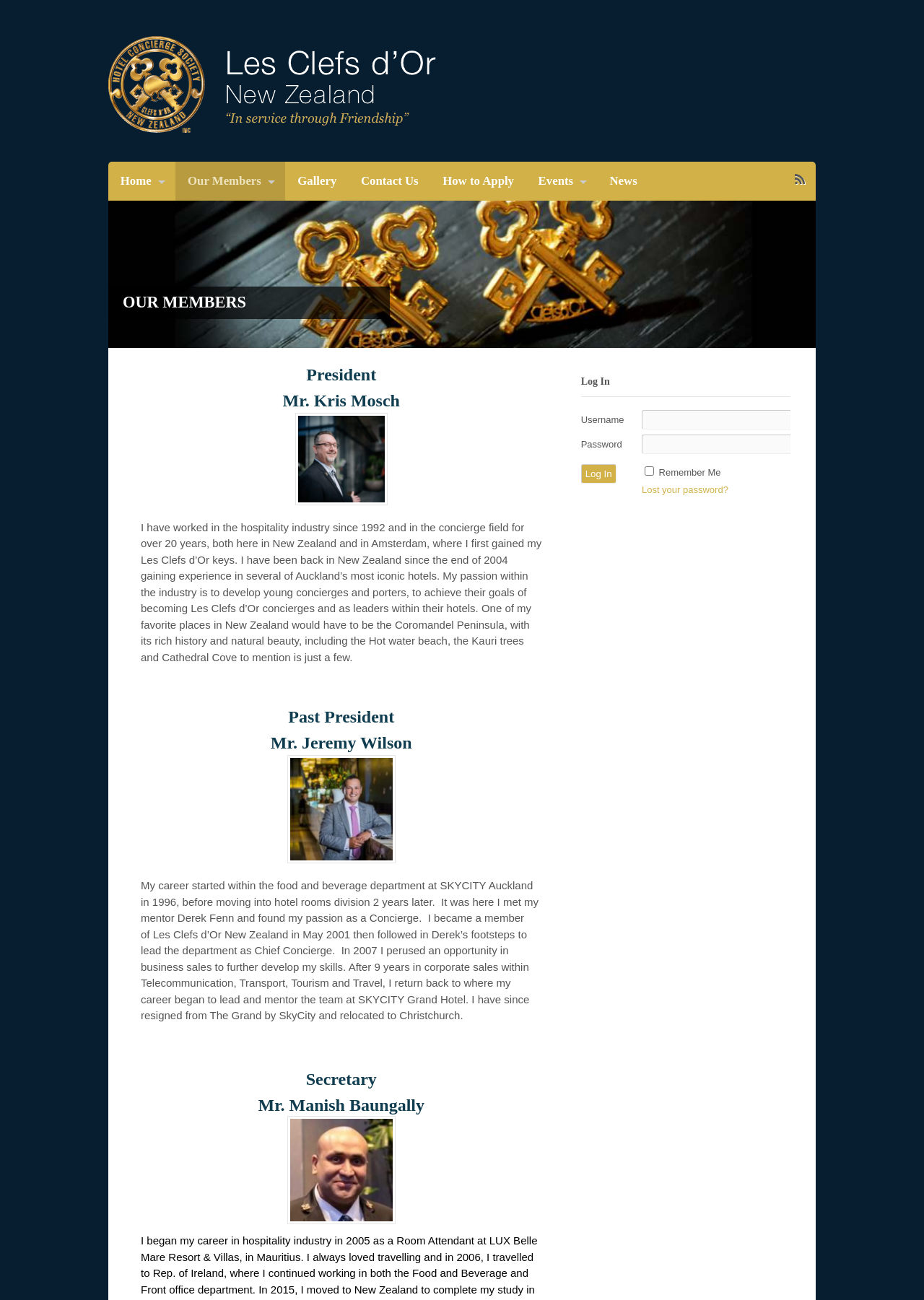Locate the bounding box coordinates of the clickable part needed for the task: "Click the 'Home' link".

[0.117, 0.124, 0.19, 0.154]